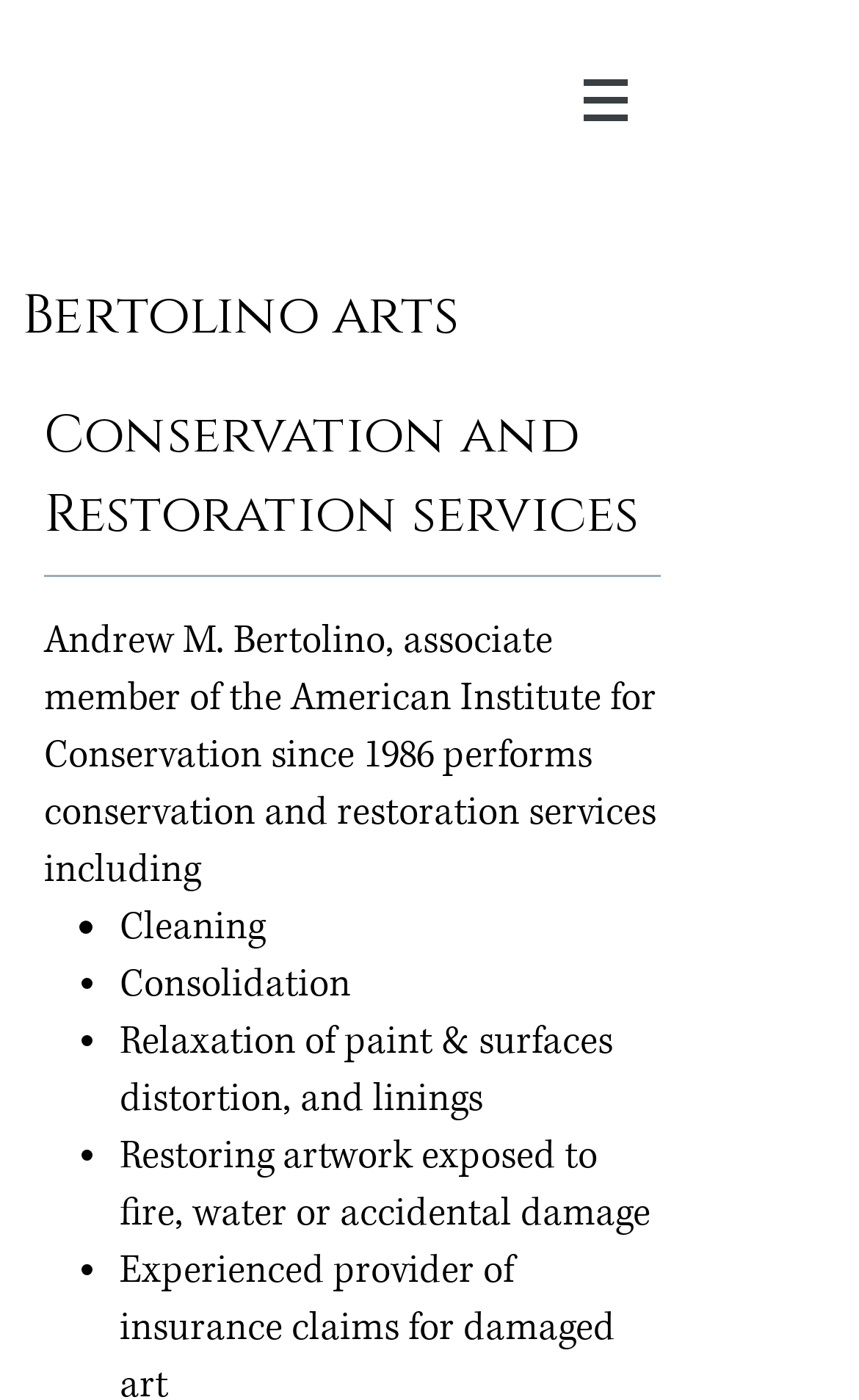Respond concisely with one word or phrase to the following query:
What is the name of the associate member of the American Institute for Conservation?

Andrew M. Bertolino